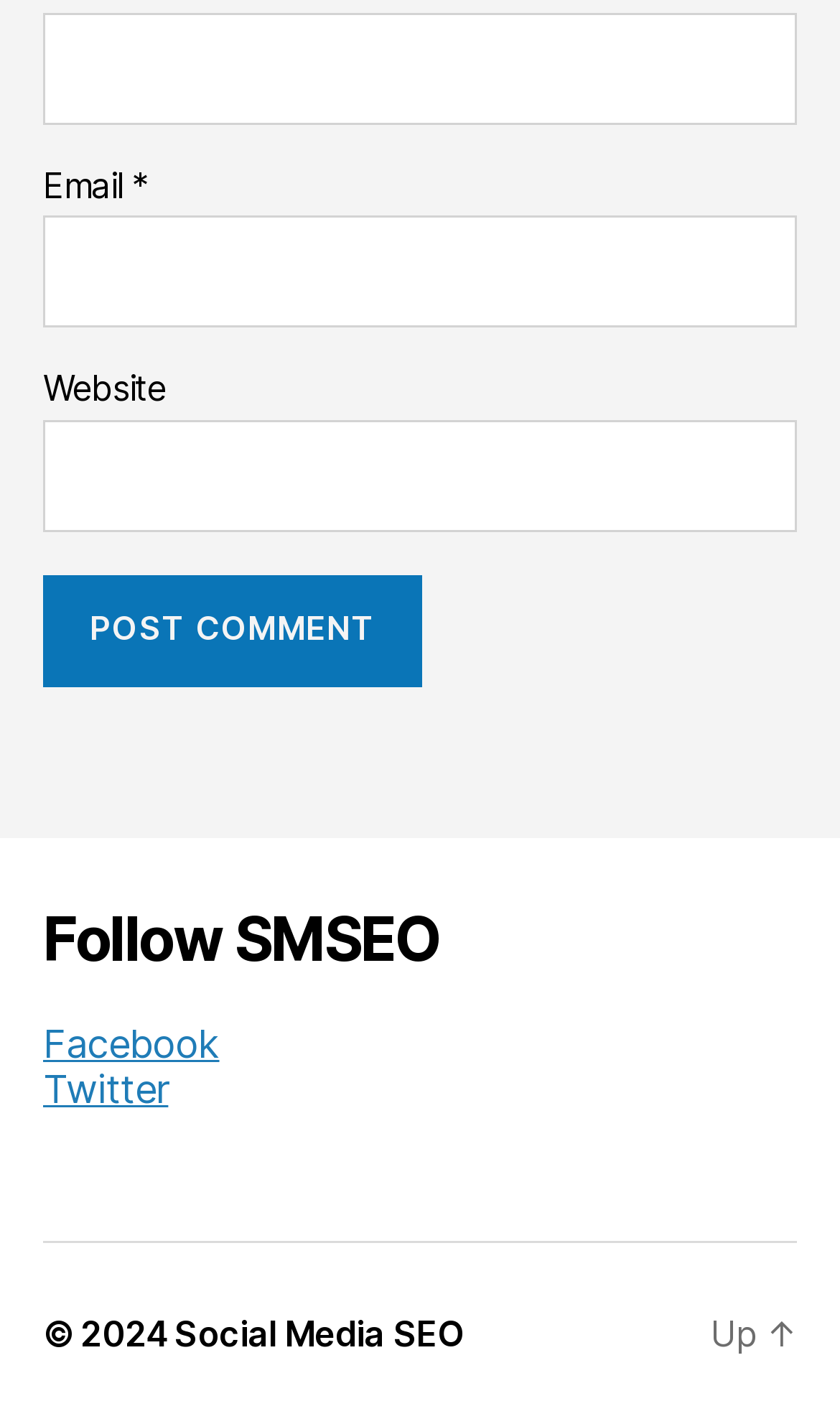What is the text on the button?
Using the visual information, reply with a single word or short phrase.

Post Comment